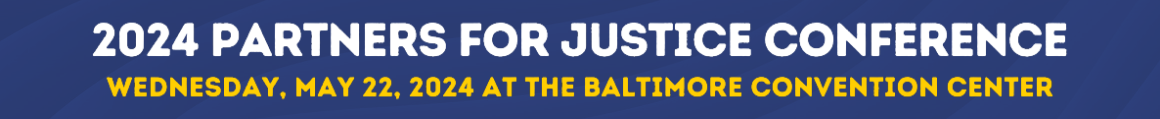Answer the following query with a single word or phrase:
What is the background color of the conference title?

Rich blue